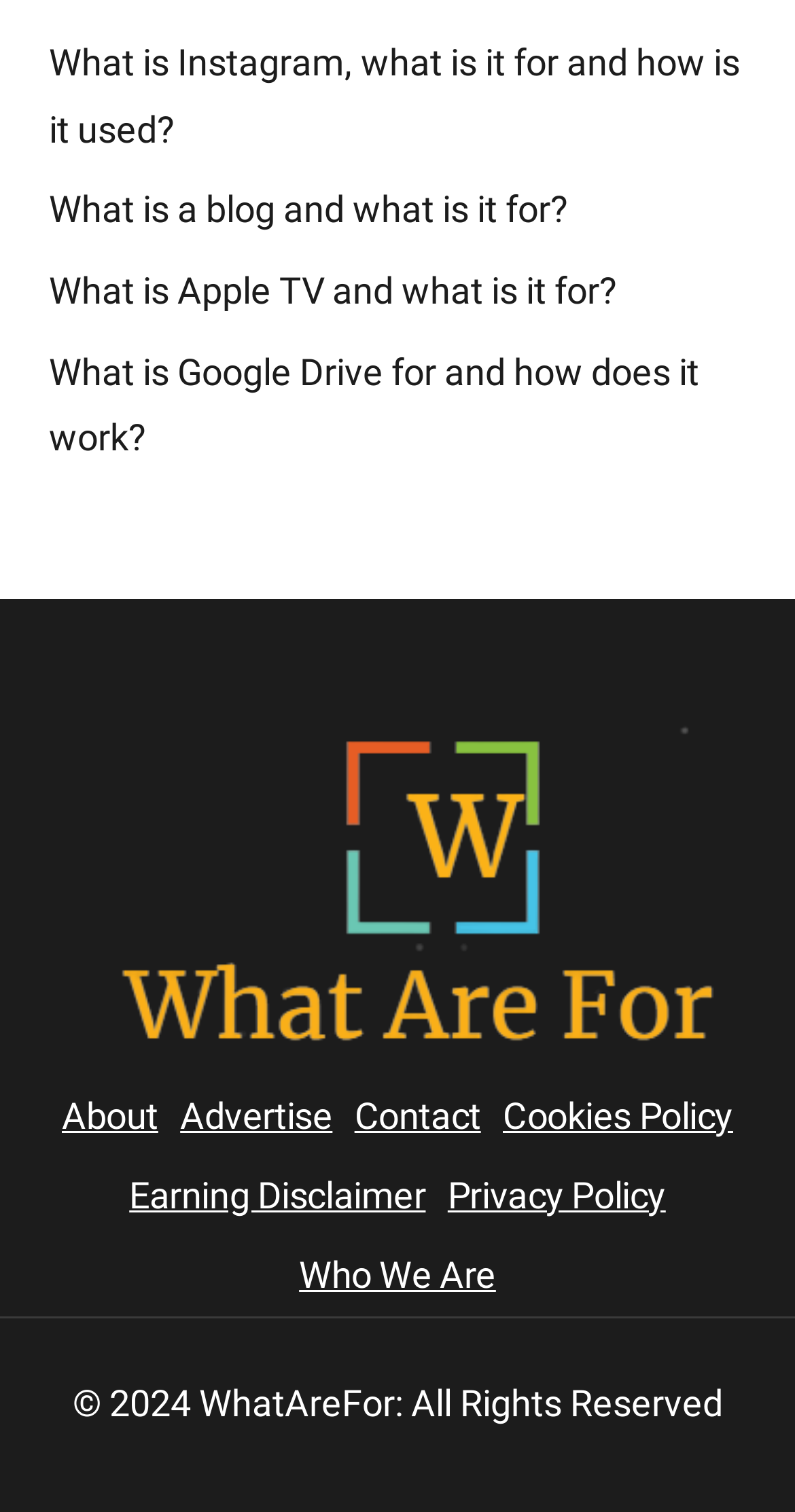What is the footer navigation for?
Carefully examine the image and provide a detailed answer to the question.

The footer navigation section, which contains links such as 'About', 'Advertise', and 'Contact', is likely intended to provide users with a way to navigate to other parts of the website or access additional information.